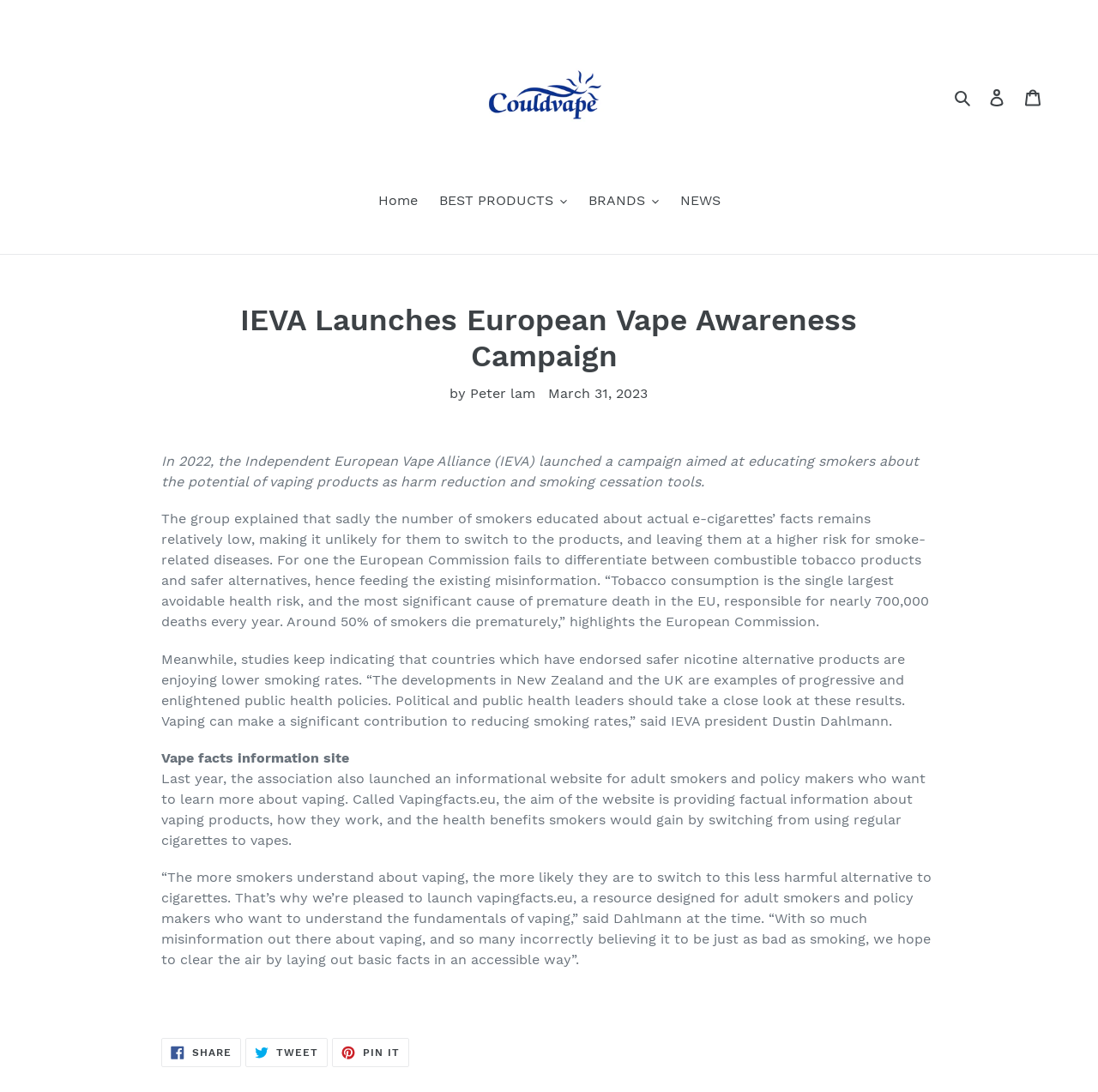Using a single word or phrase, answer the following question: 
What is the name of the campaign launched by IEVA?

European Vape Awareness Campaign